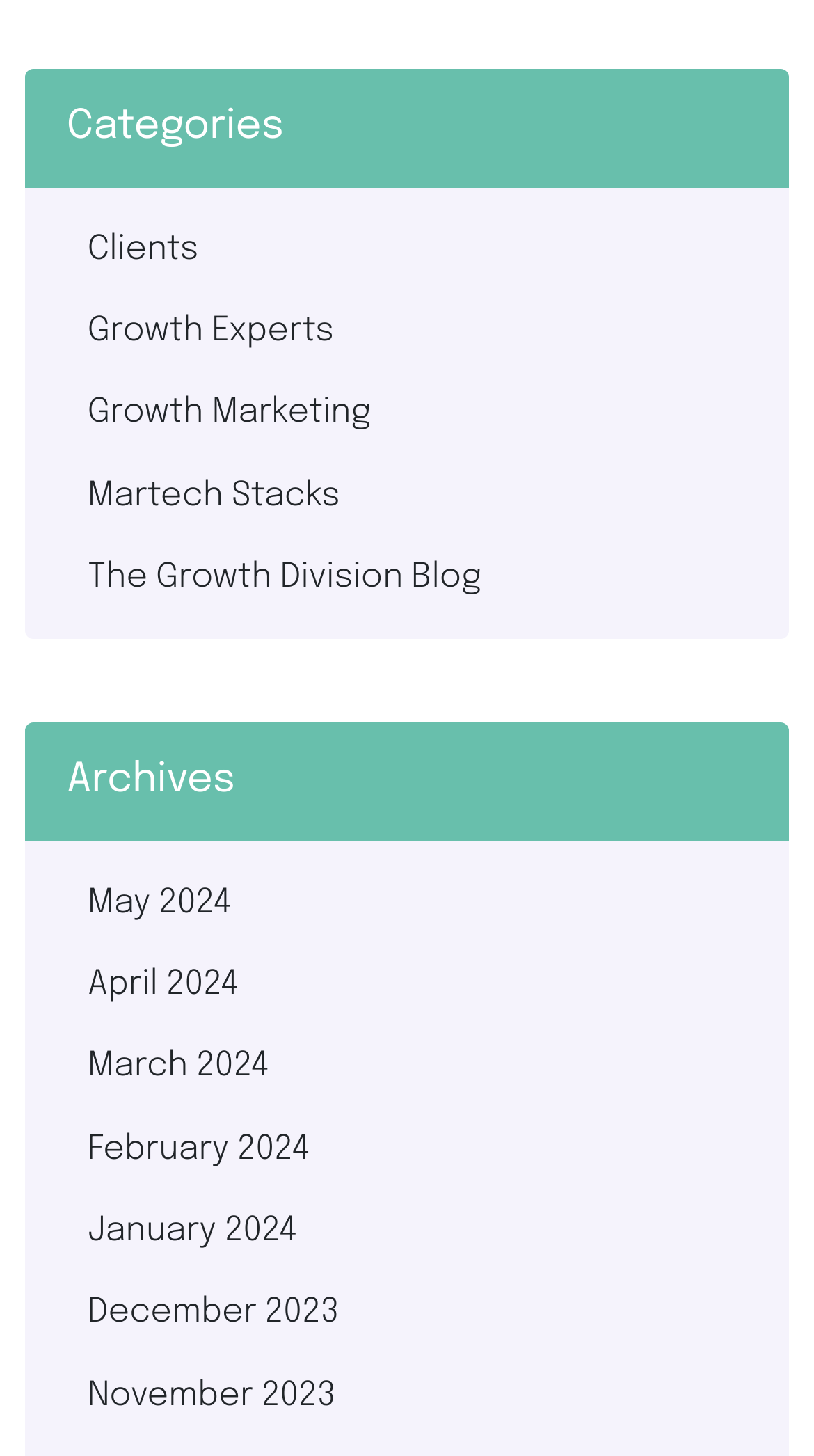Please determine the bounding box coordinates, formatted as (top-left x, top-left y, bottom-right x, bottom-right y), with all values as floating point numbers between 0 and 1. Identify the bounding box of the region described as: December 2023

[0.031, 0.874, 0.969, 0.93]